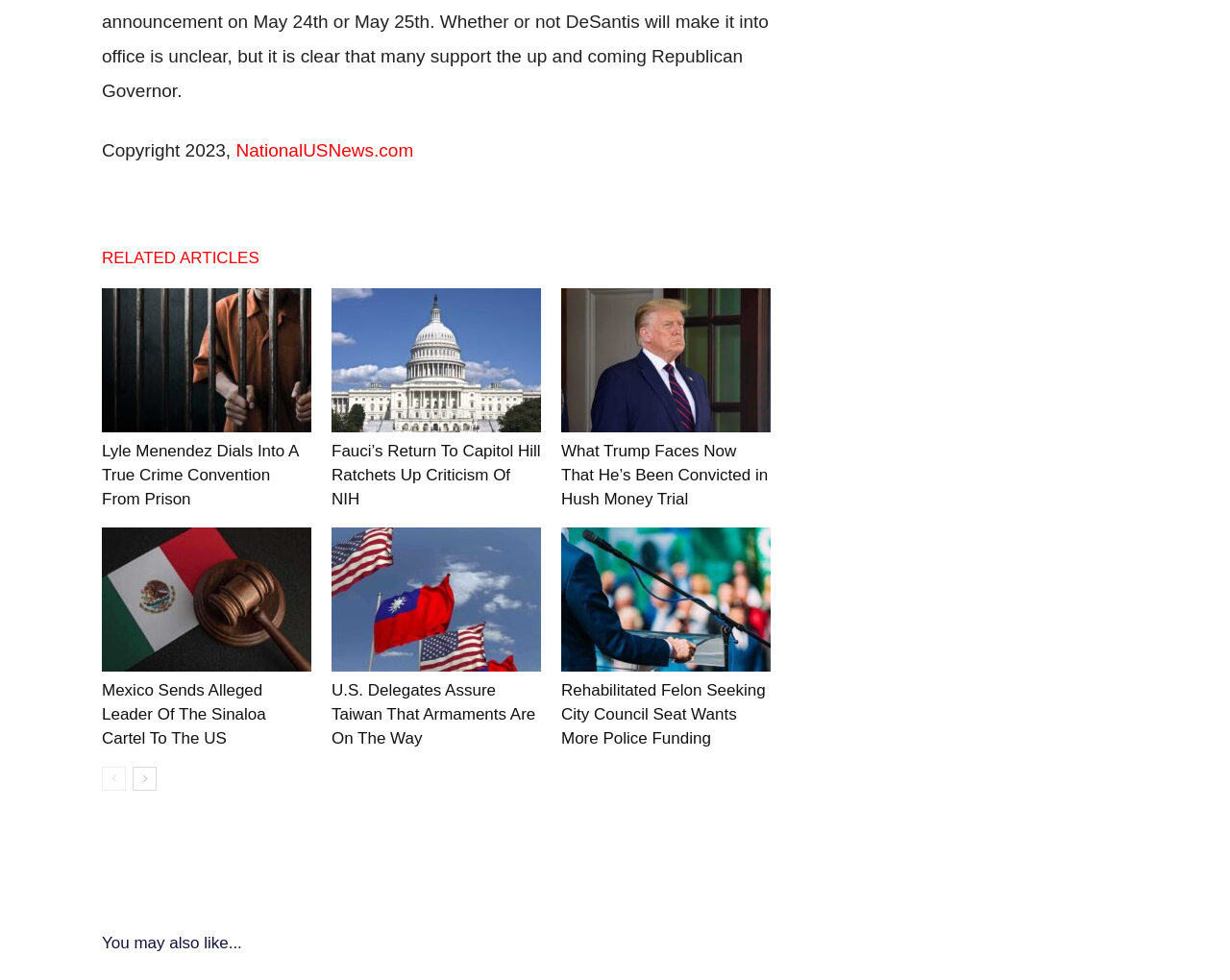Determine the bounding box coordinates of the clickable region to follow the instruction: "View related articles".

[0.083, 0.248, 0.226, 0.278]